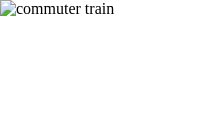Answer the question in one word or a short phrase:
How long is the new railway?

15 km